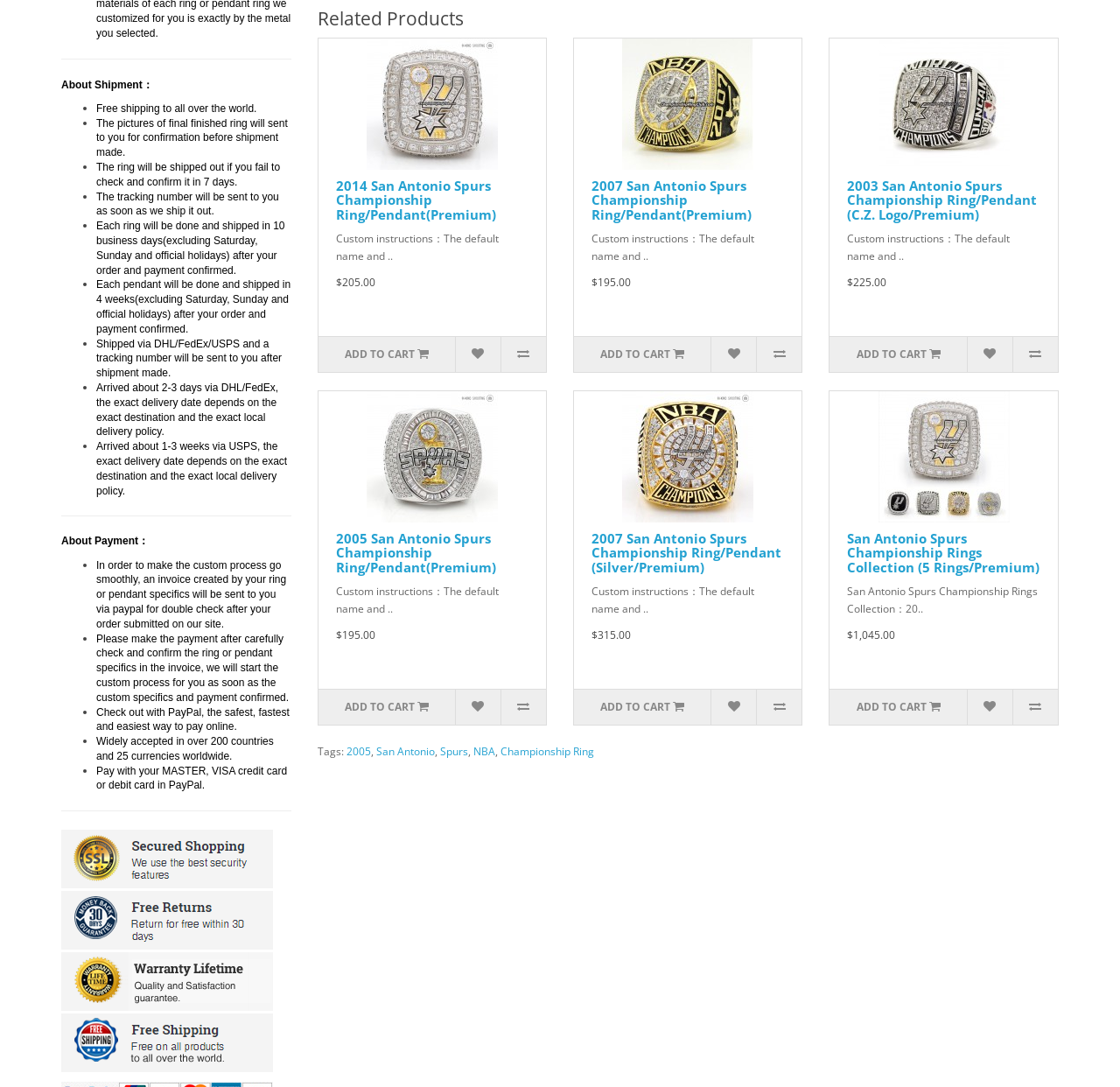Identify the bounding box coordinates of the clickable region to carry out the given instruction: "Add 2007 San Antonio Spurs Championship Ring/Pendant(Premium) to cart".

[0.512, 0.31, 0.635, 0.342]